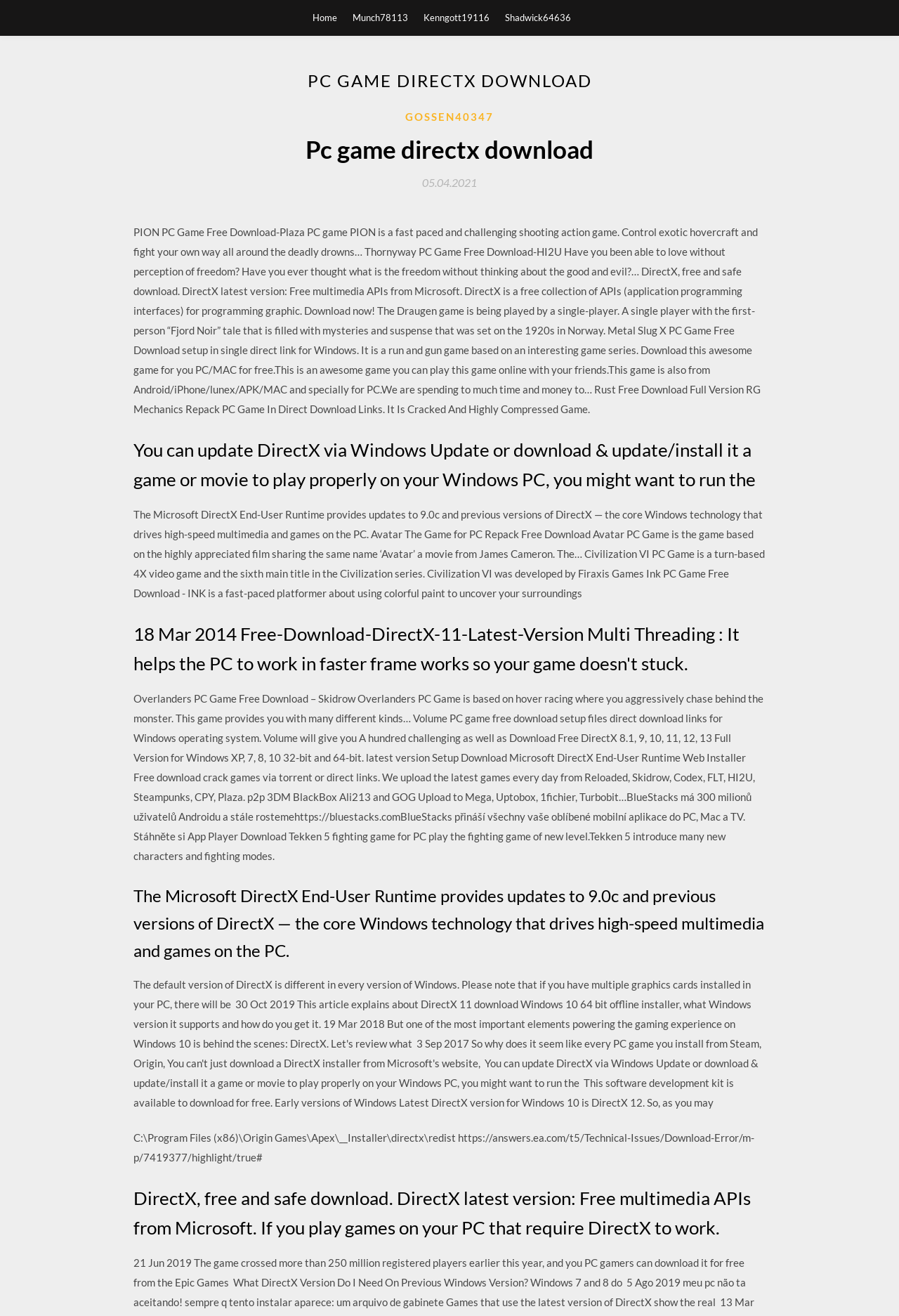Carefully observe the image and respond to the question with a detailed answer:
How many versions of DirectX are mentioned on the webpage?

I analyzed the text content of the webpage and found that the following versions of DirectX are mentioned: 8.1, 9, 10, 11, 12, and 13, so there are 6 versions of DirectX mentioned in total.